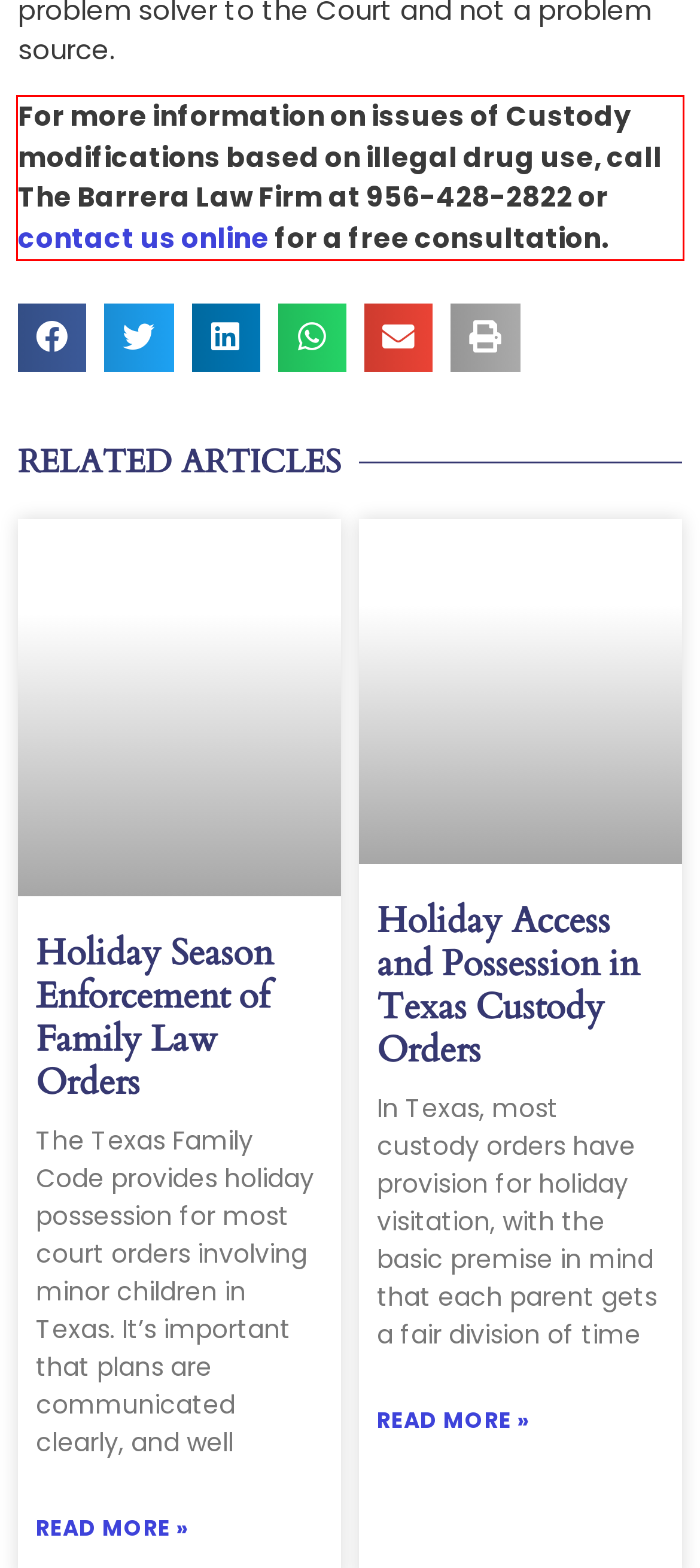You have a screenshot with a red rectangle around a UI element. Recognize and extract the text within this red bounding box using OCR.

For more information on issues of Custody modifications based on illegal drug use, call The Barrera Law Firm at 956-428-2822 or contact us online for a free consultation.